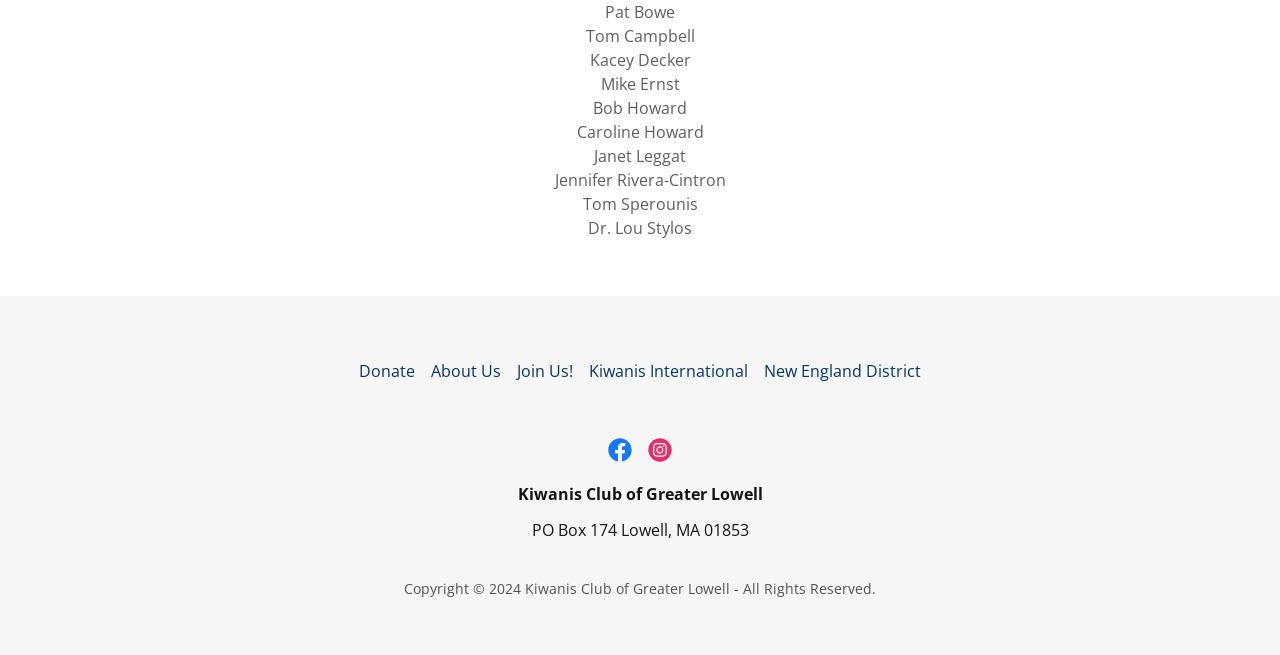How many names are listed on the webpage? From the image, respond with a single word or brief phrase.

9